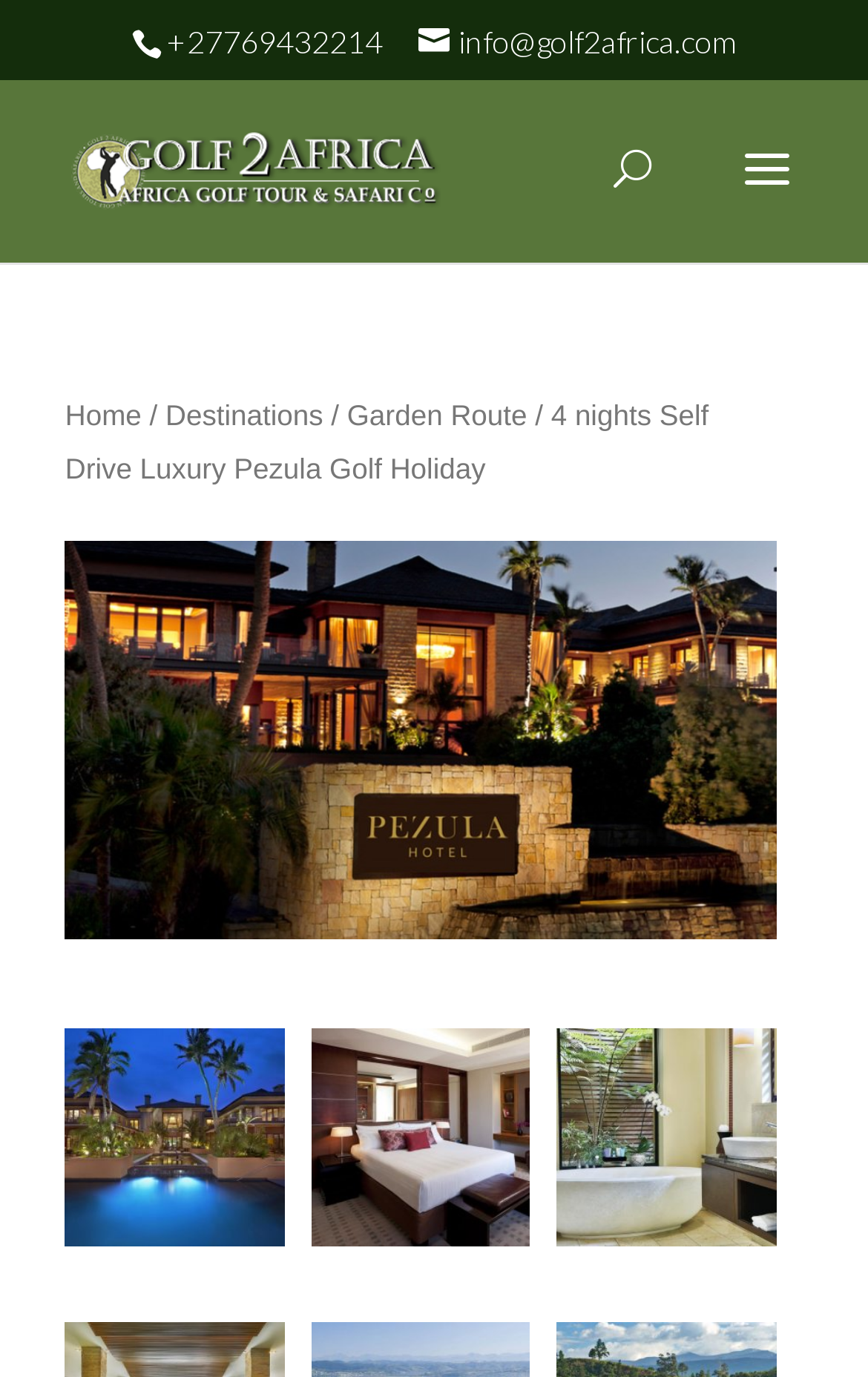What is the email address to contact?
Analyze the image and deliver a detailed answer to the question.

I found the email address by looking at the link element with the text 'info@golf2africa.com' at the top of the webpage, which is likely a contact information section.